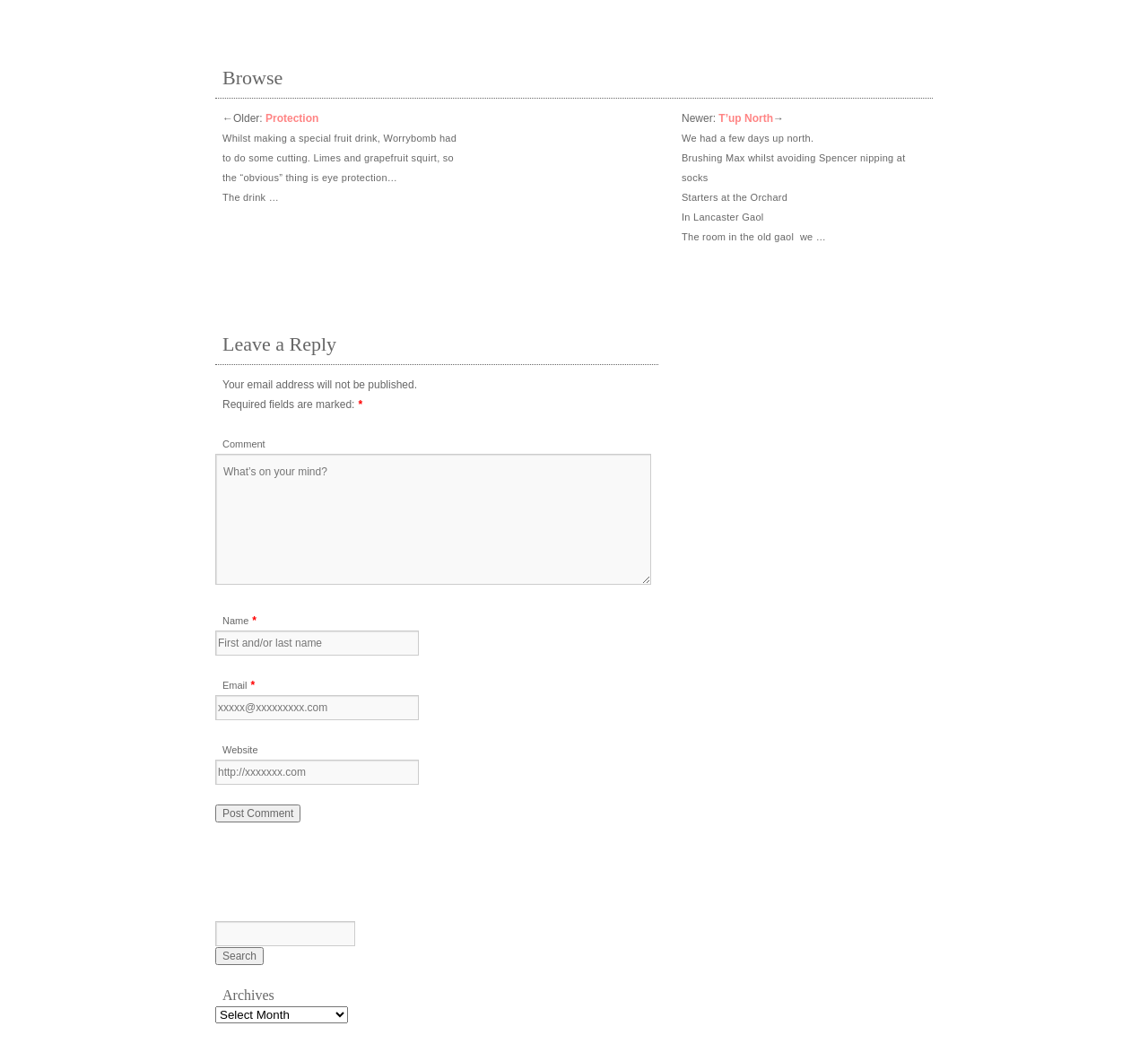Find the bounding box coordinates of the area that needs to be clicked in order to achieve the following instruction: "Click the 'T’up North' link". The coordinates should be specified as four float numbers between 0 and 1, i.e., [left, top, right, bottom].

[0.626, 0.106, 0.673, 0.117]